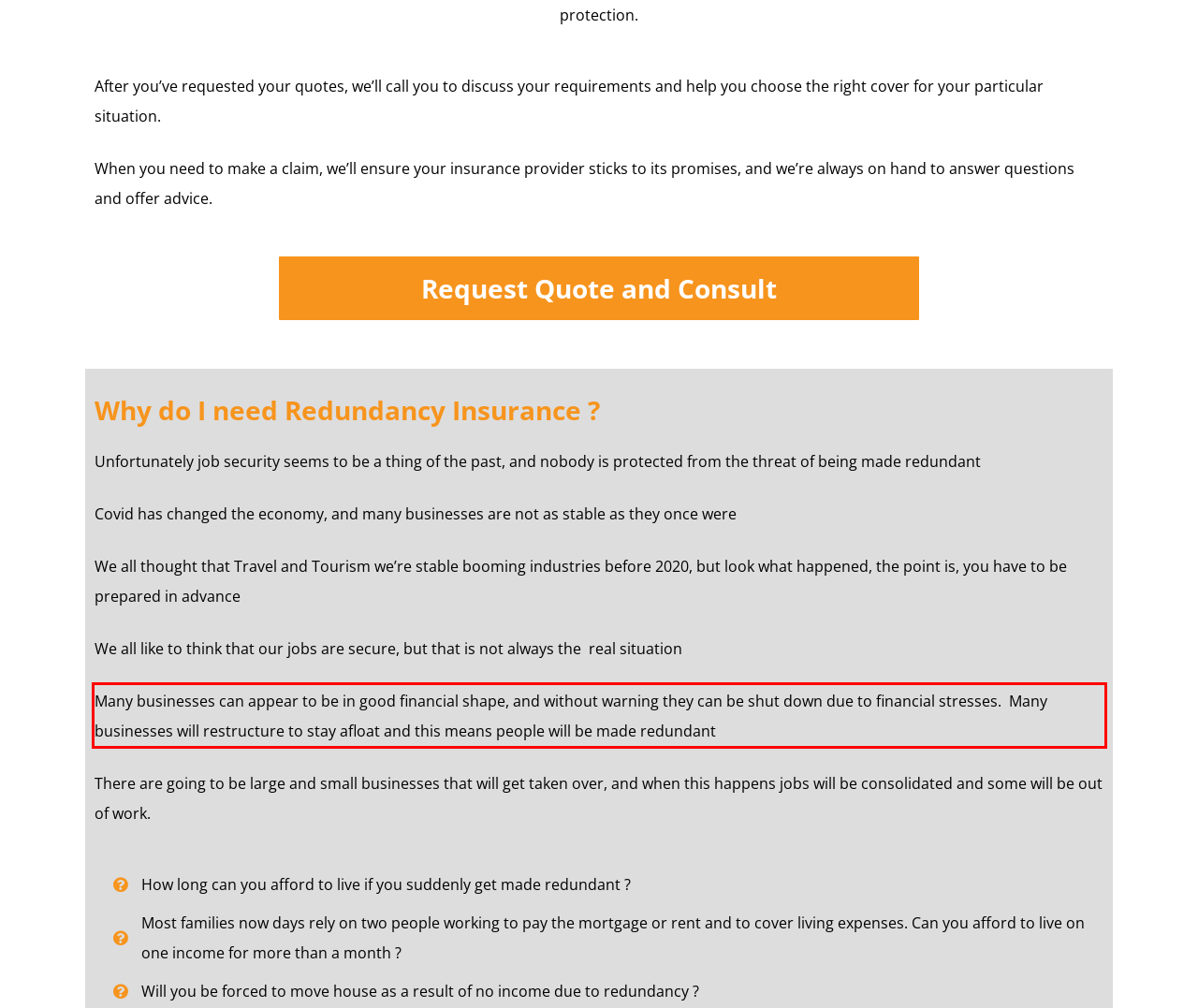Given the screenshot of the webpage, identify the red bounding box, and recognize the text content inside that red bounding box.

Many businesses can appear to be in good financial shape, and without warning they can be shut down due to financial stresses. Many businesses will restructure to stay afloat and this means people will be made redundant